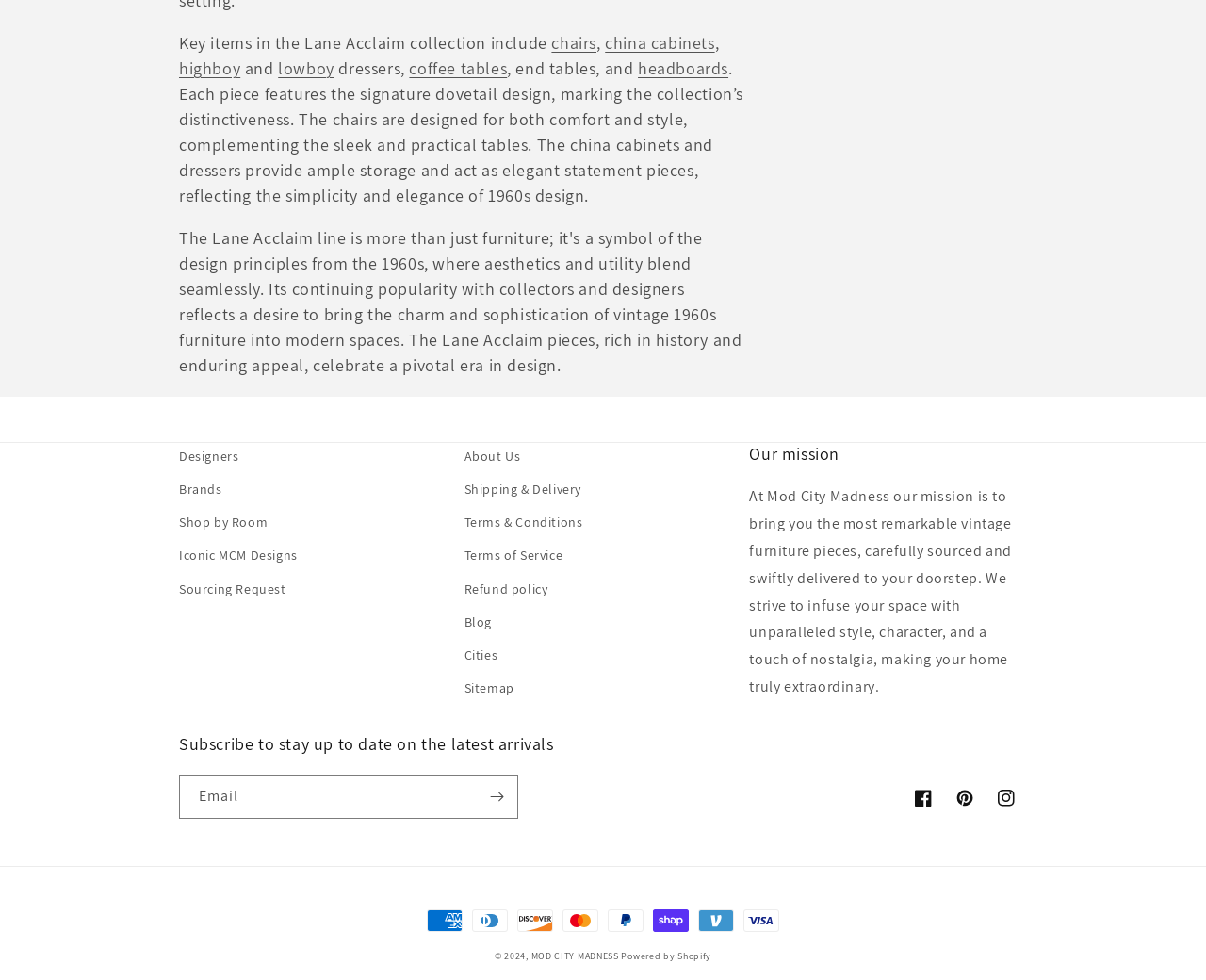What is the signature design feature of the Lane Acclaim collection?
Please craft a detailed and exhaustive response to the question.

The webpage states that 'each piece features the signature dovetail design, marking the collection’s distinctiveness', implying that the dovetail design is a unique characteristic of the Lane Acclaim collection.